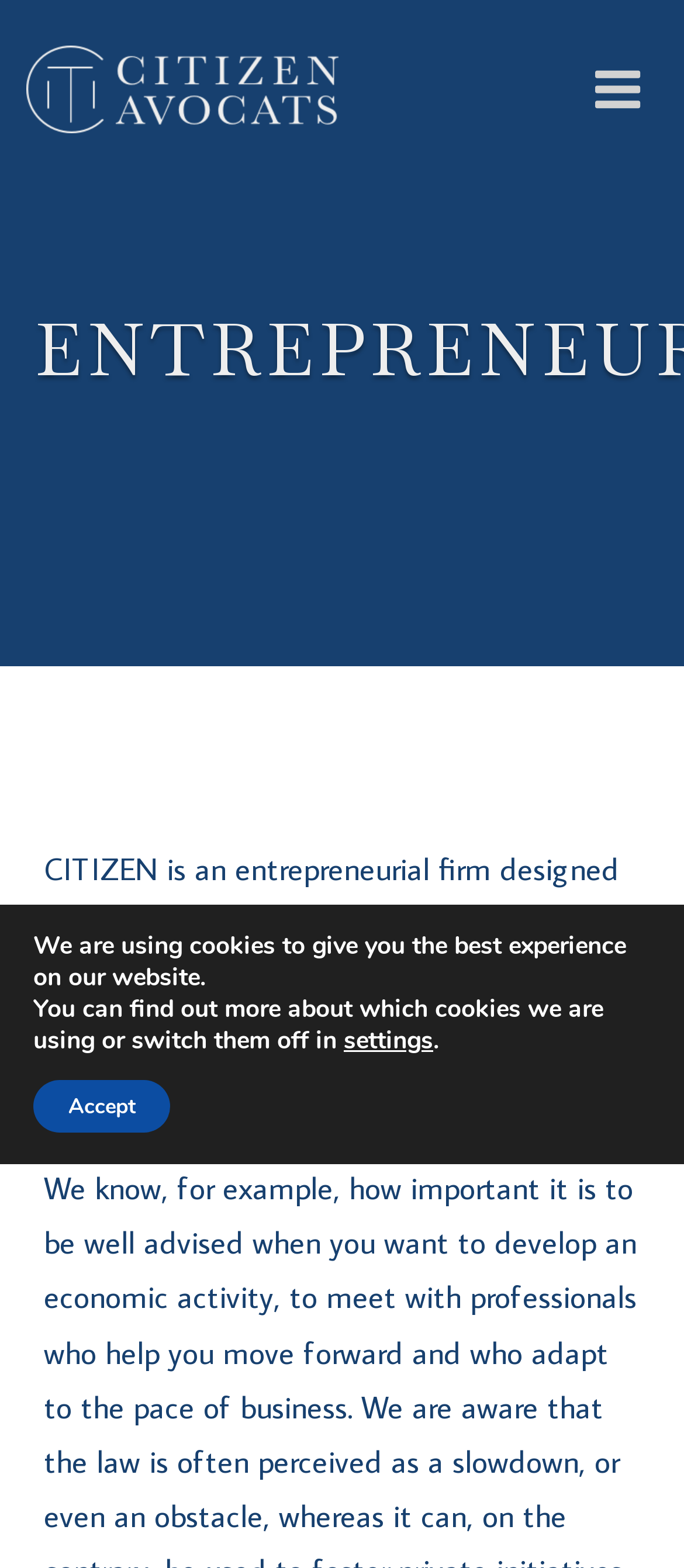Calculate the bounding box coordinates of the UI element given the description: "Menu".

[0.851, 0.035, 0.949, 0.082]